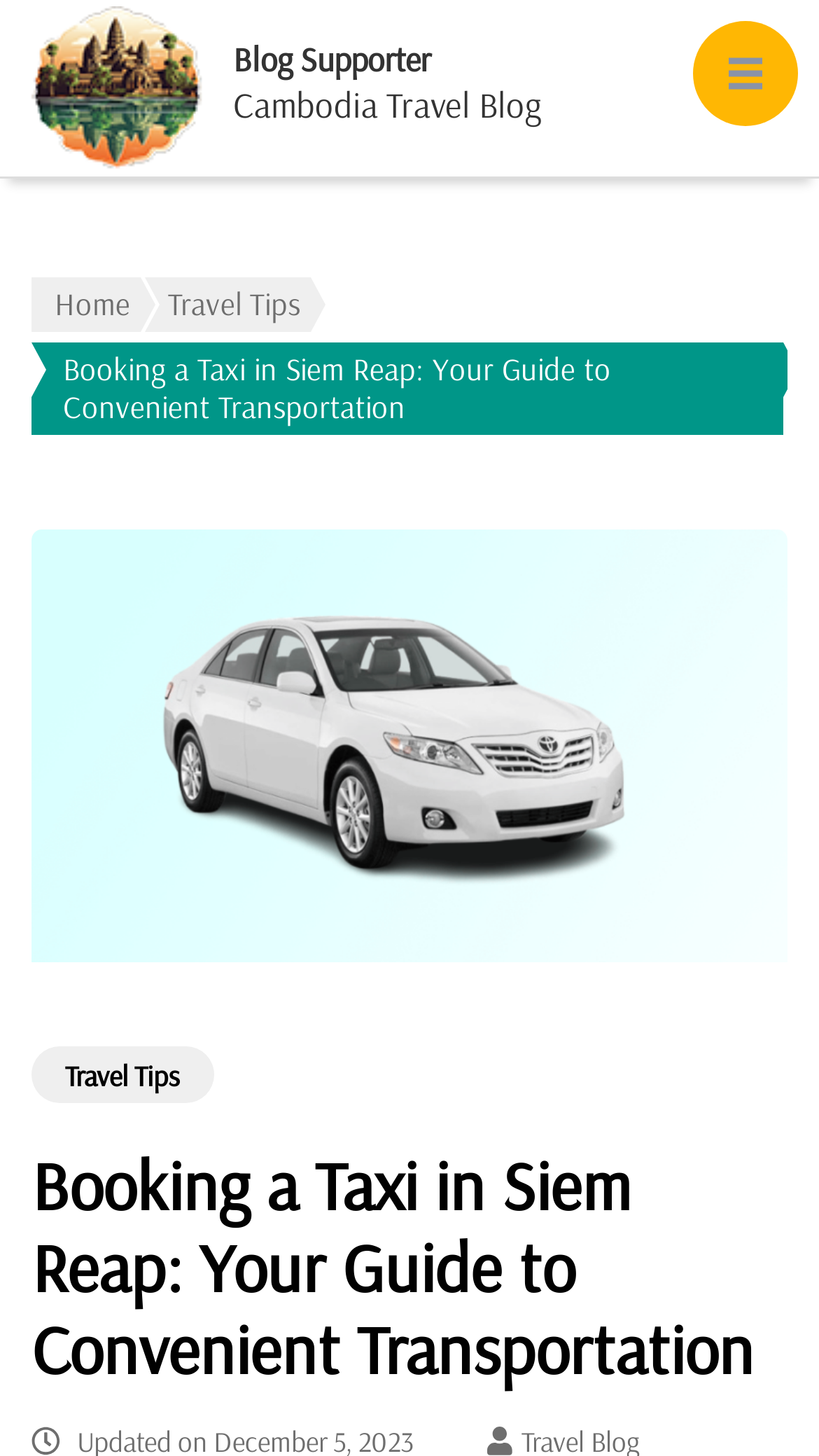Provide the bounding box coordinates of the HTML element this sentence describes: "Home".

[0.038, 0.19, 0.172, 0.228]